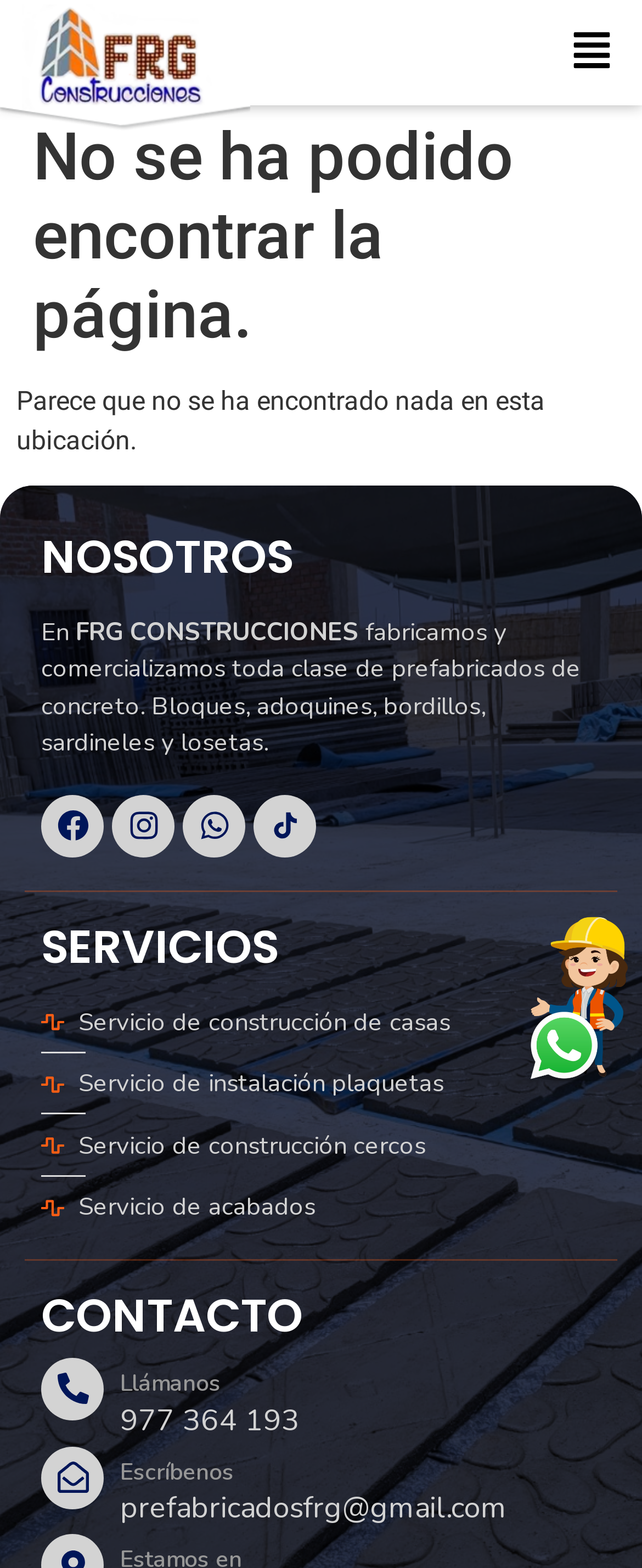What is the email address of the company?
Refer to the screenshot and deliver a thorough answer to the question presented.

The email address of the company can be found in the 'CONTACTO' section of the webpage, where it is written as 'prefabricadosfrg@gmail.com' next to the 'Escríbenos' heading.